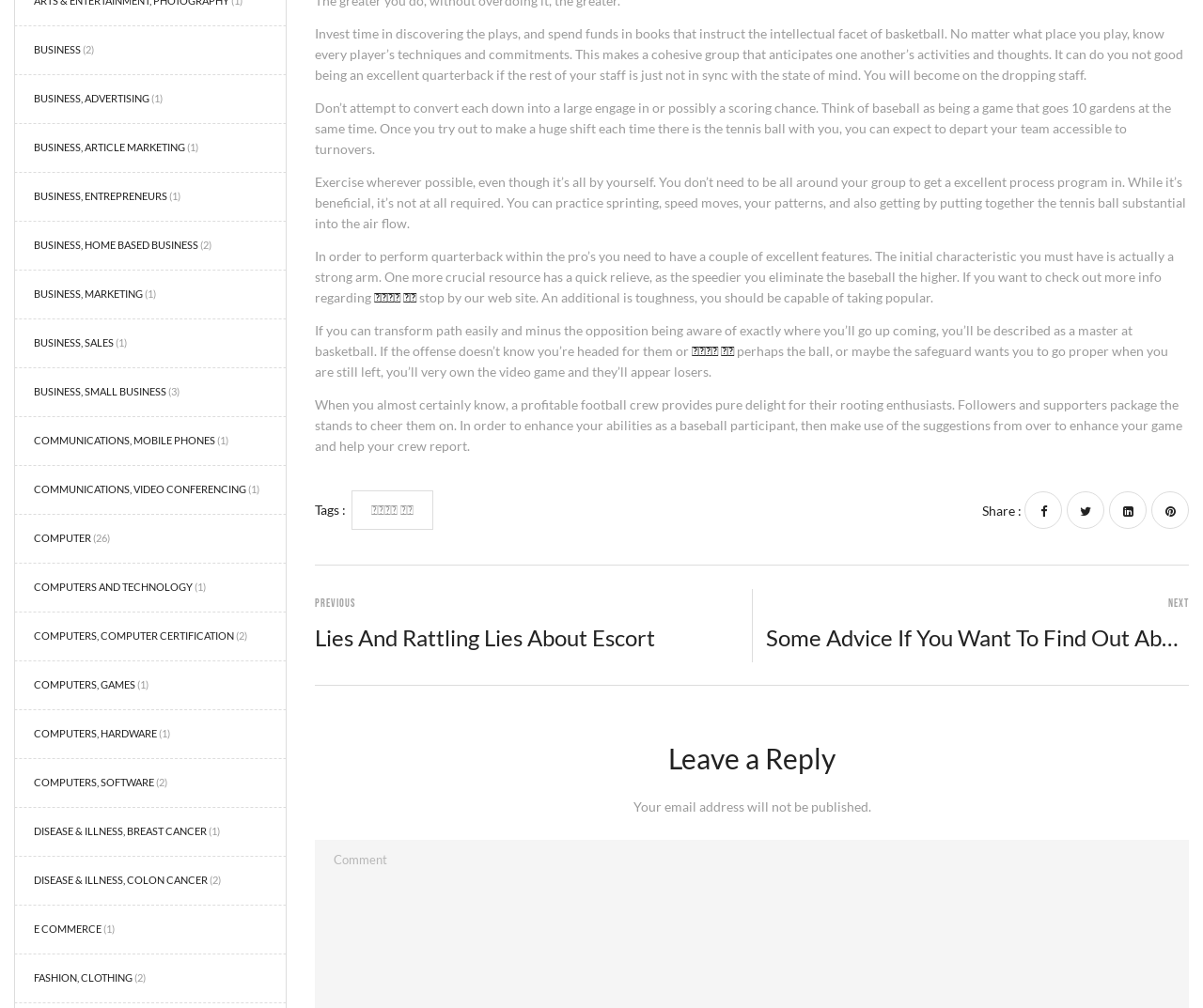What is the tone of the webpage?
Answer the question with a single word or phrase derived from the image.

Informative